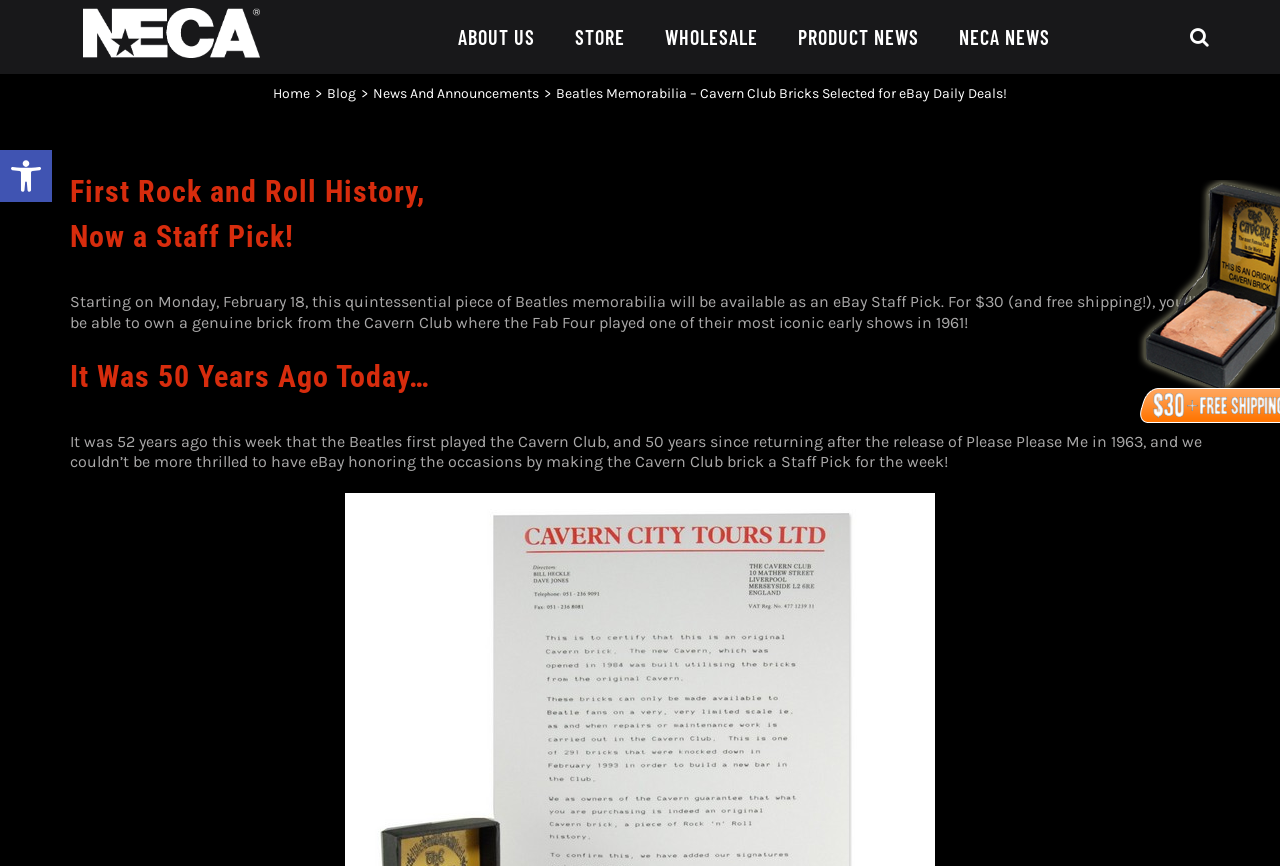Please reply to the following question with a single word or a short phrase:
What is the name of the website?

NECAOnline.com